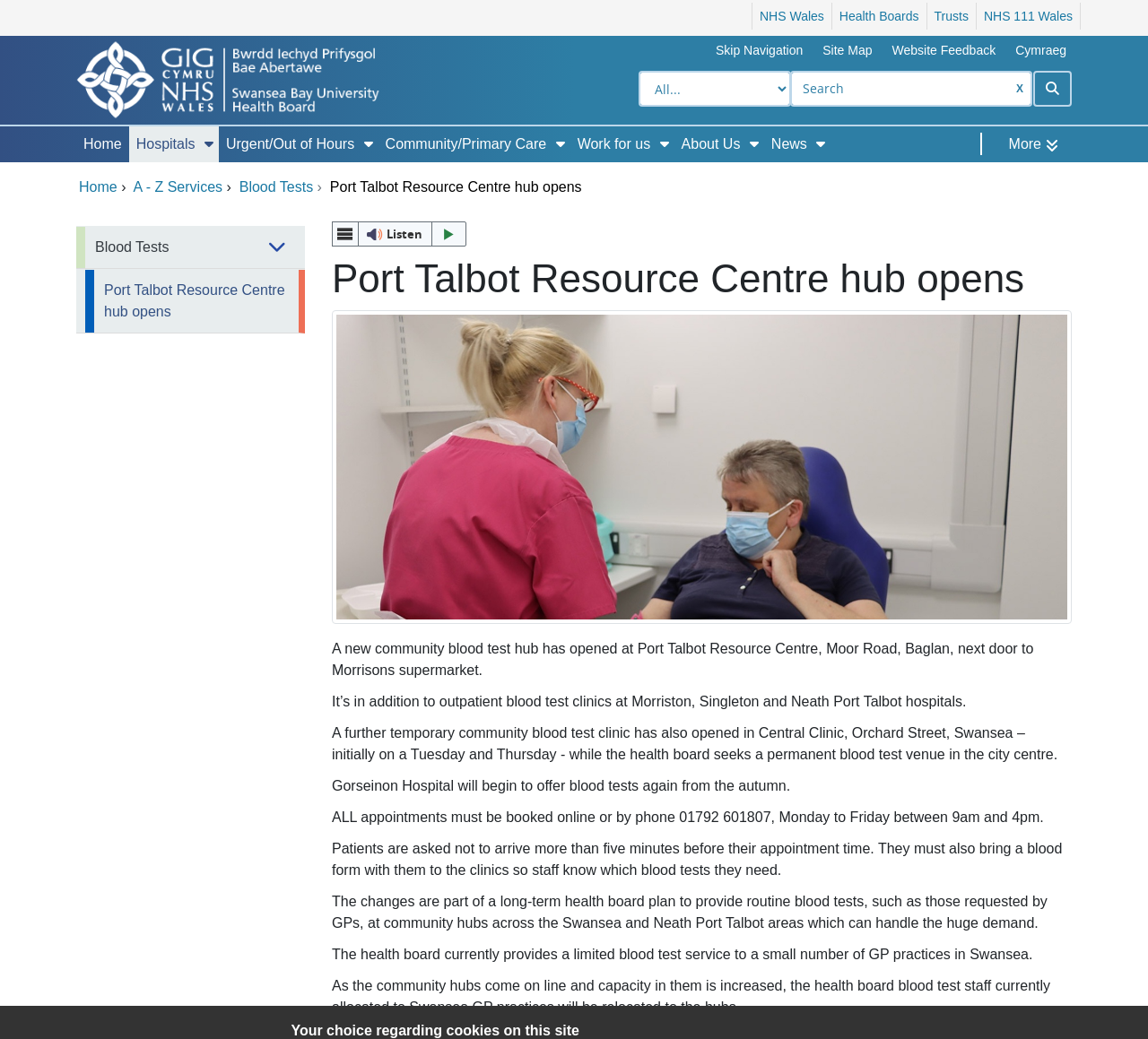Determine the main headline of the webpage and provide its text.

Port Talbot Resource Centre hub opens